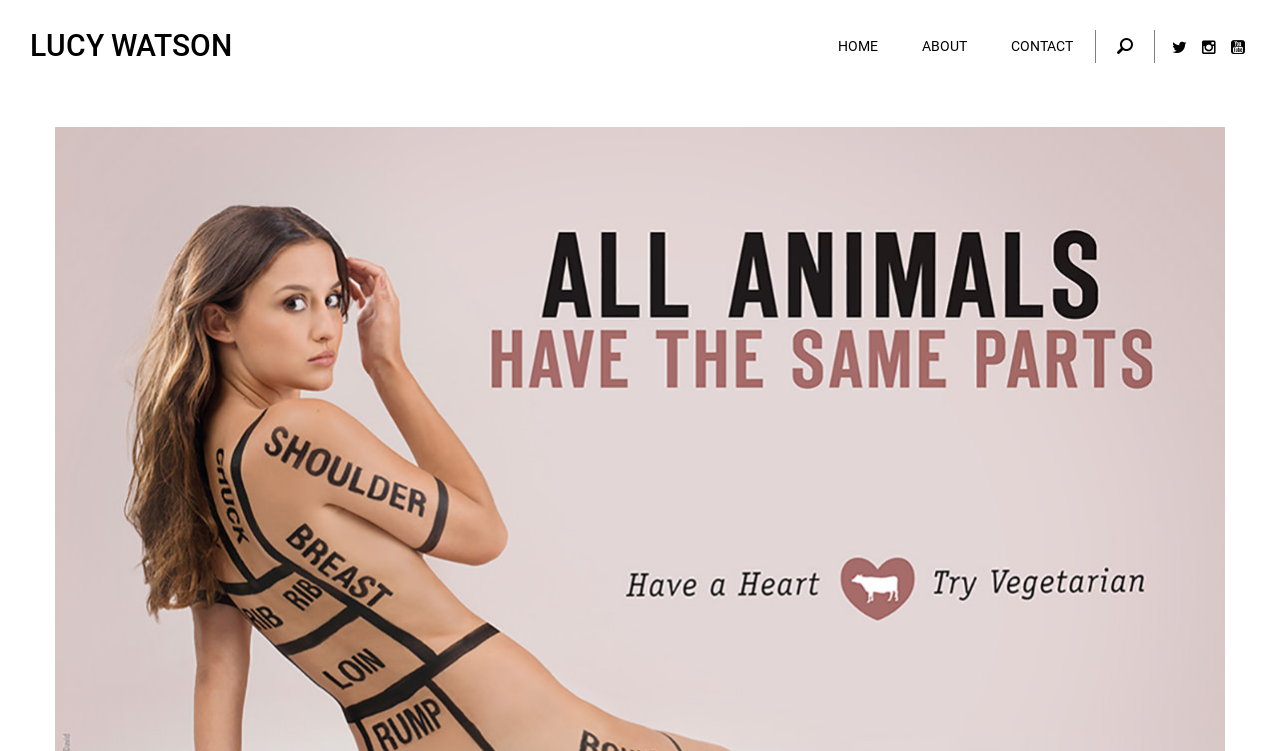Locate the bounding box coordinates for the element described below: "LUCY WATSON". The coordinates must be four float values between 0 and 1, formatted as [left, top, right, bottom].

[0.023, 0.04, 0.181, 0.084]